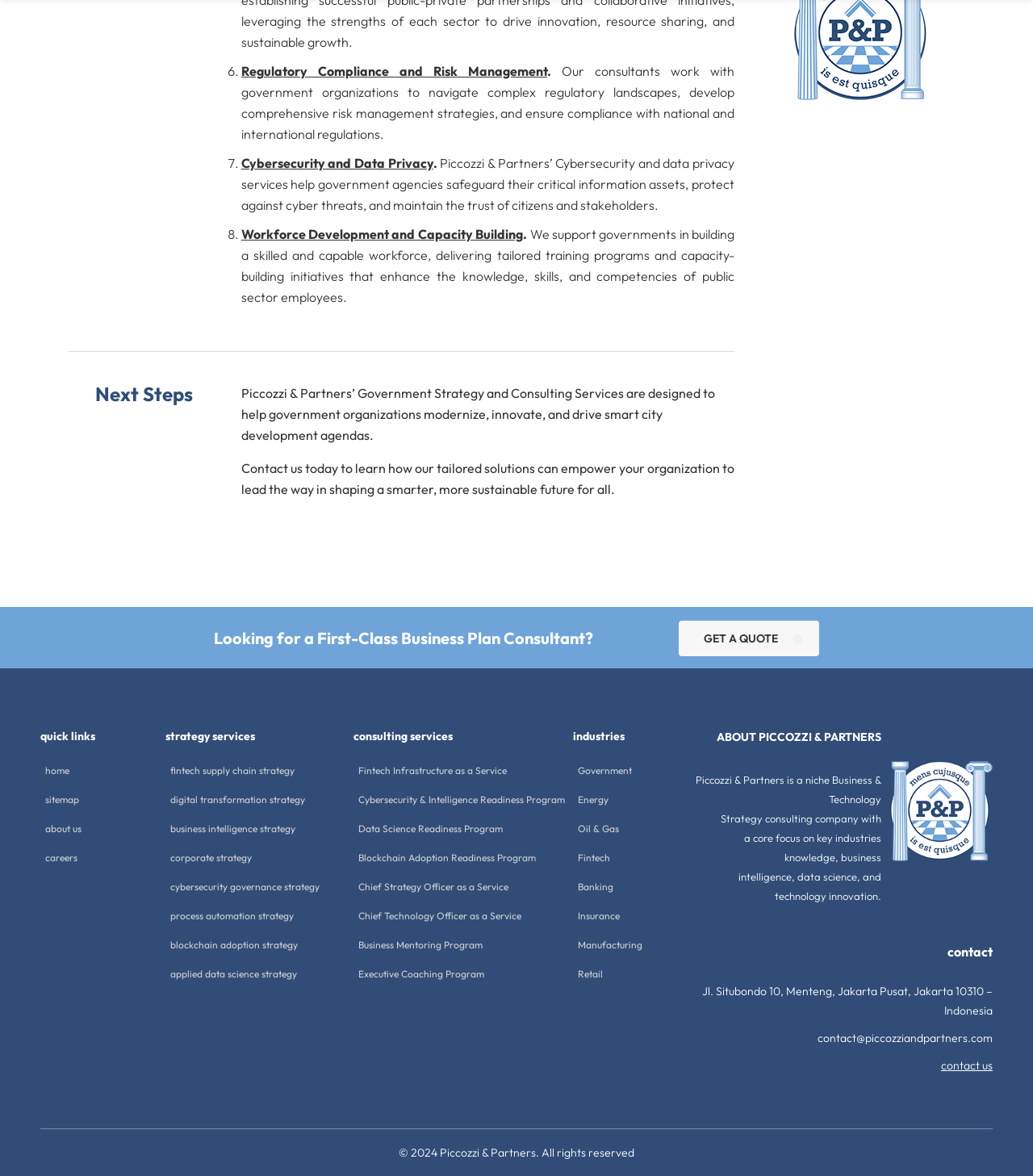Using the format (top-left x, top-left y, bottom-right x, bottom-right y), and given the element description, identify the bounding box coordinates within the screenshot: Fintech Infrastructure as a Service

[0.335, 0.65, 0.491, 0.66]